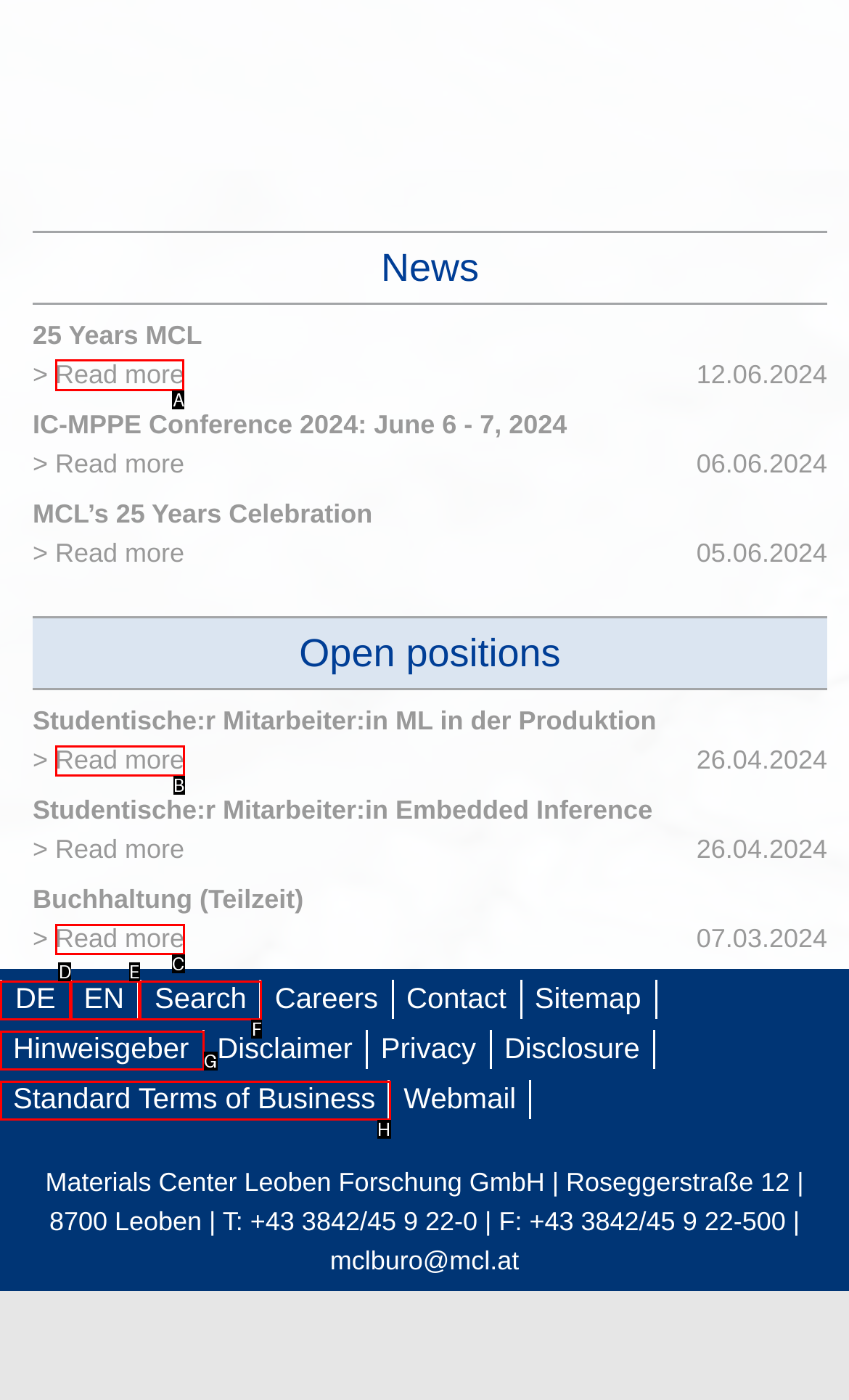Identify which lettered option completes the task: Read more about 25 Years MCL. Provide the letter of the correct choice.

A